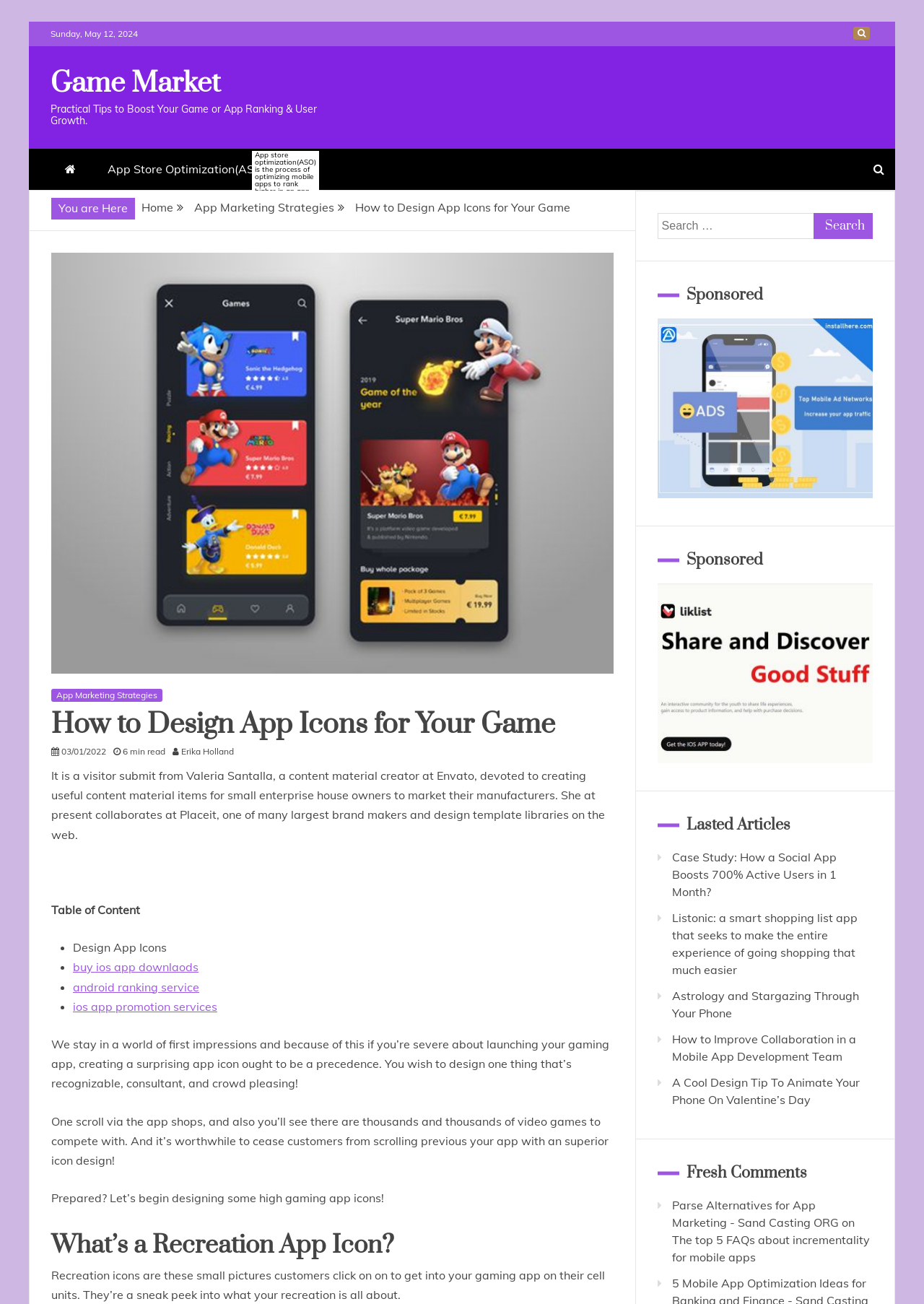Specify the bounding box coordinates of the element's area that should be clicked to execute the given instruction: "Click on 'Game Market'". The coordinates should be four float numbers between 0 and 1, i.e., [left, top, right, bottom].

[0.055, 0.051, 0.238, 0.078]